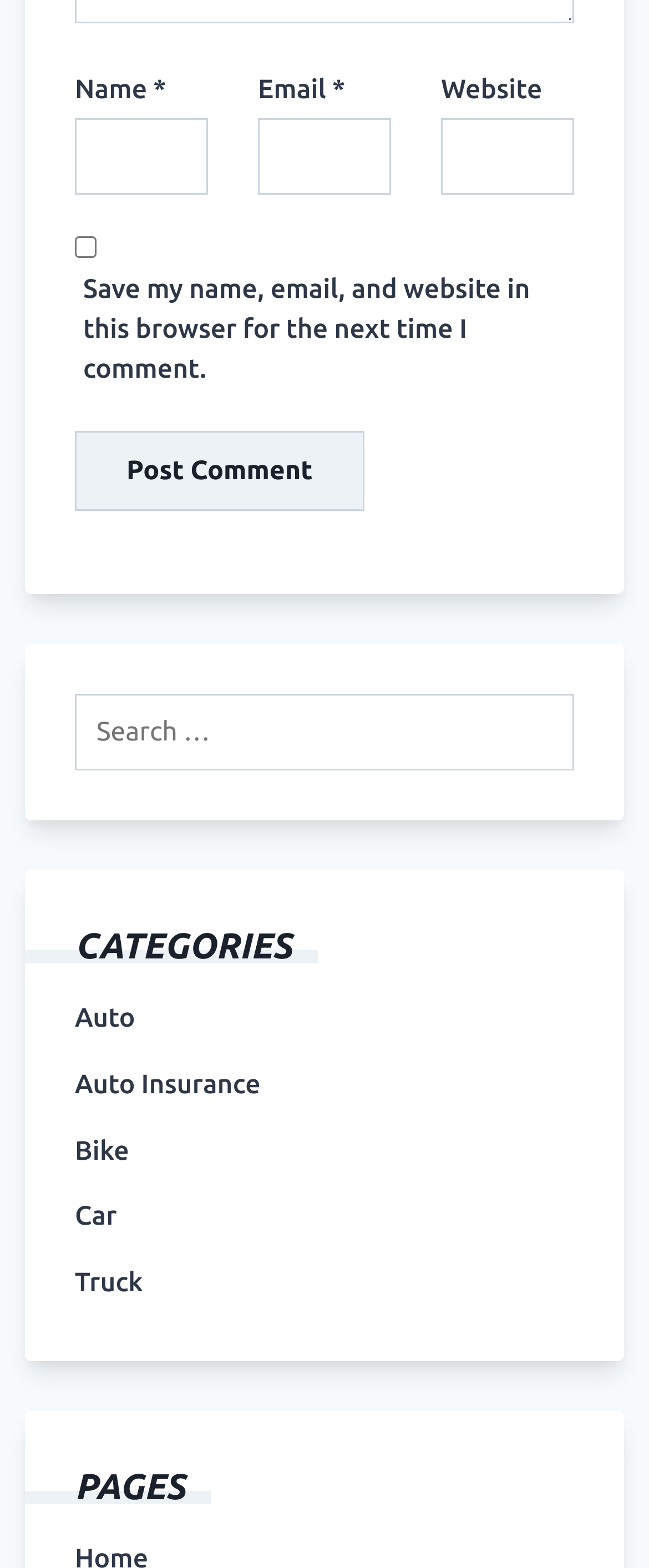Please use the details from the image to answer the following question comprehensively:
How many input fields are there?

There are five input fields on the webpage: three textboxes for 'Name', 'Email', and 'Website', one checkbox for 'Save my name, email, and website in this browser for the next time I comment', and one searchbox for searching.